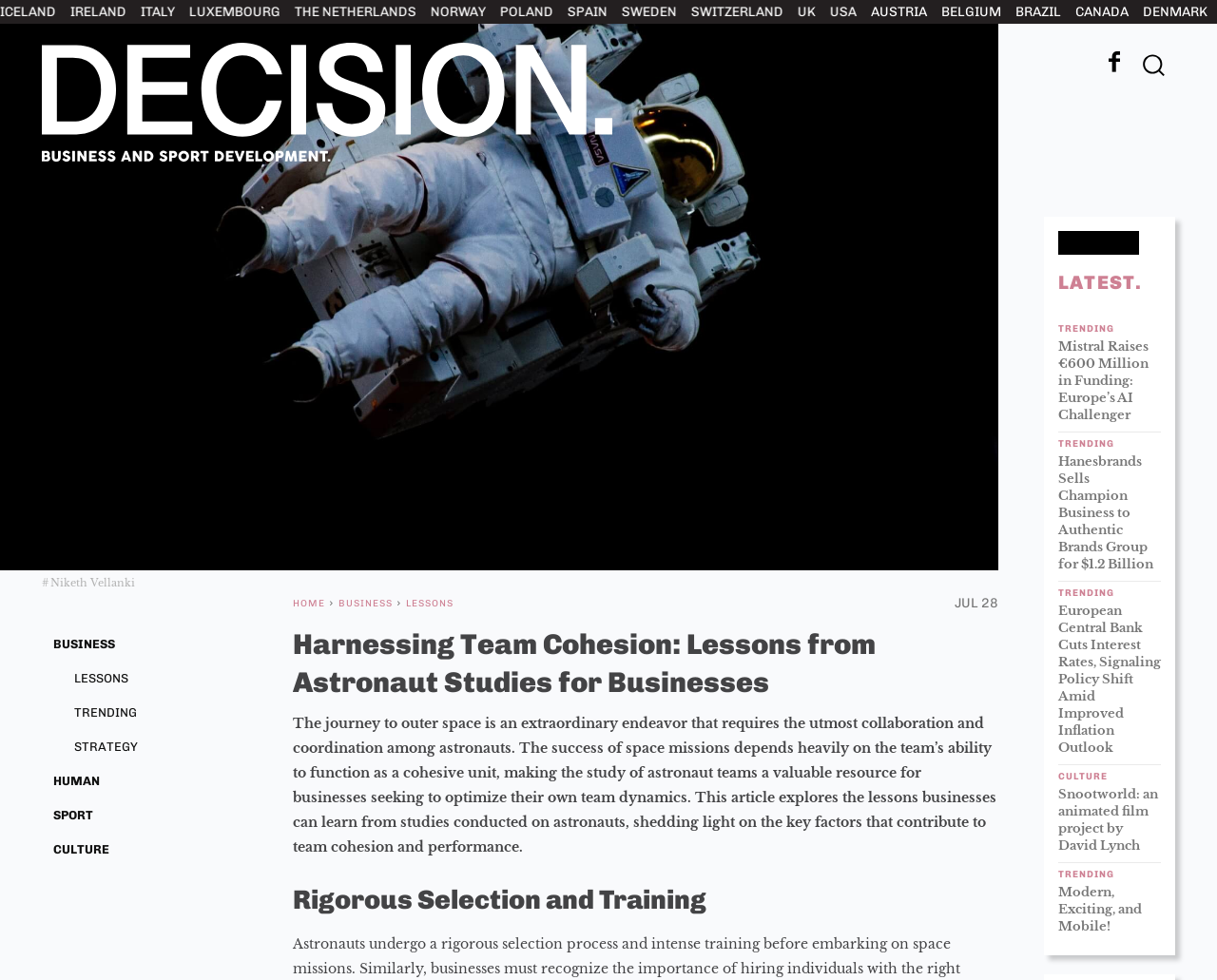Please identify the coordinates of the bounding box that should be clicked to fulfill this instruction: "visit the 'FOOD AND DINING' category".

None